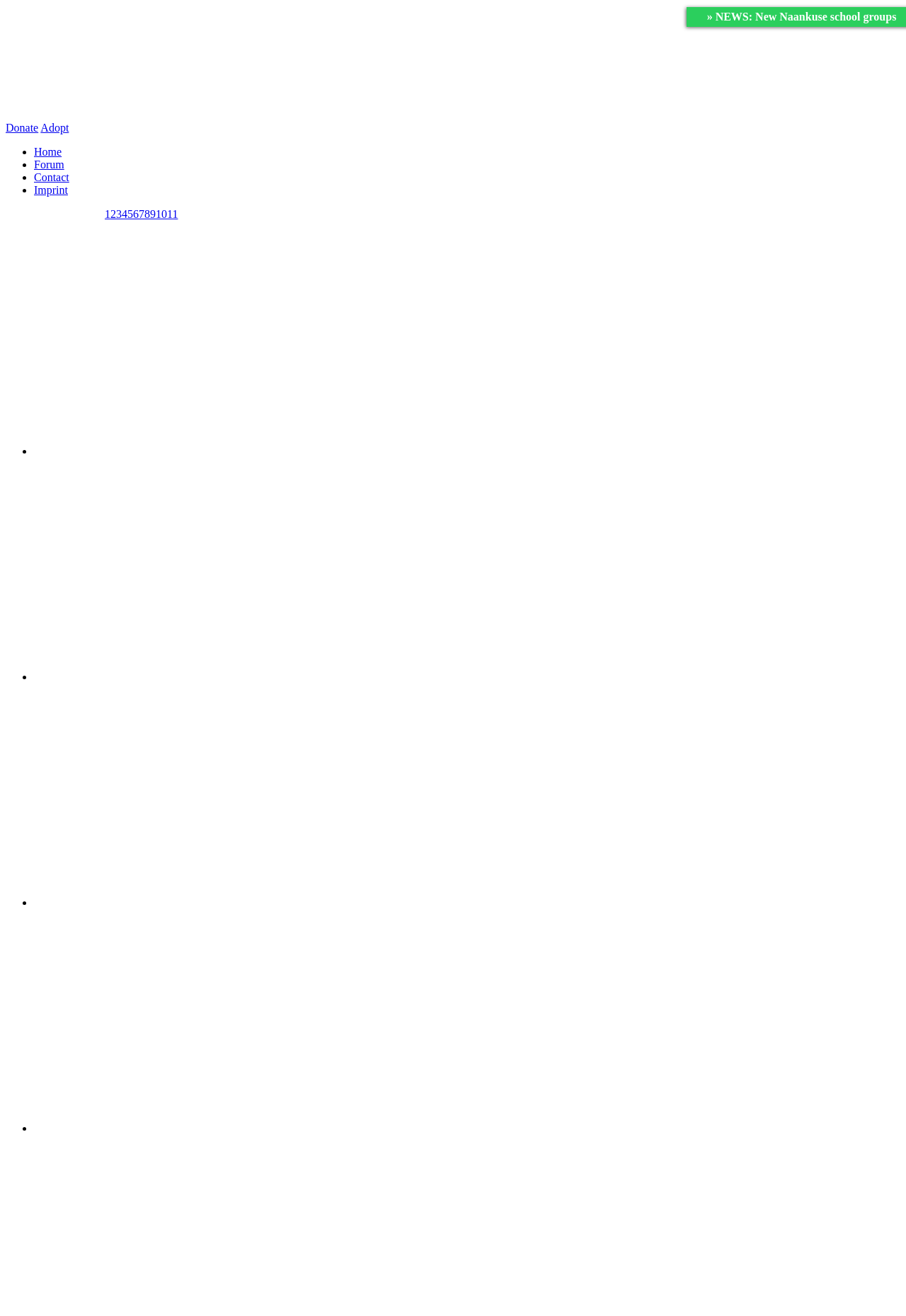Using the information in the image, could you please answer the following question in detail:
What is the name of the foundation?

The name of the foundation can be found in the top-left corner of the webpage, where it says 'N/a'an ku sê Foundation - Welcome'.